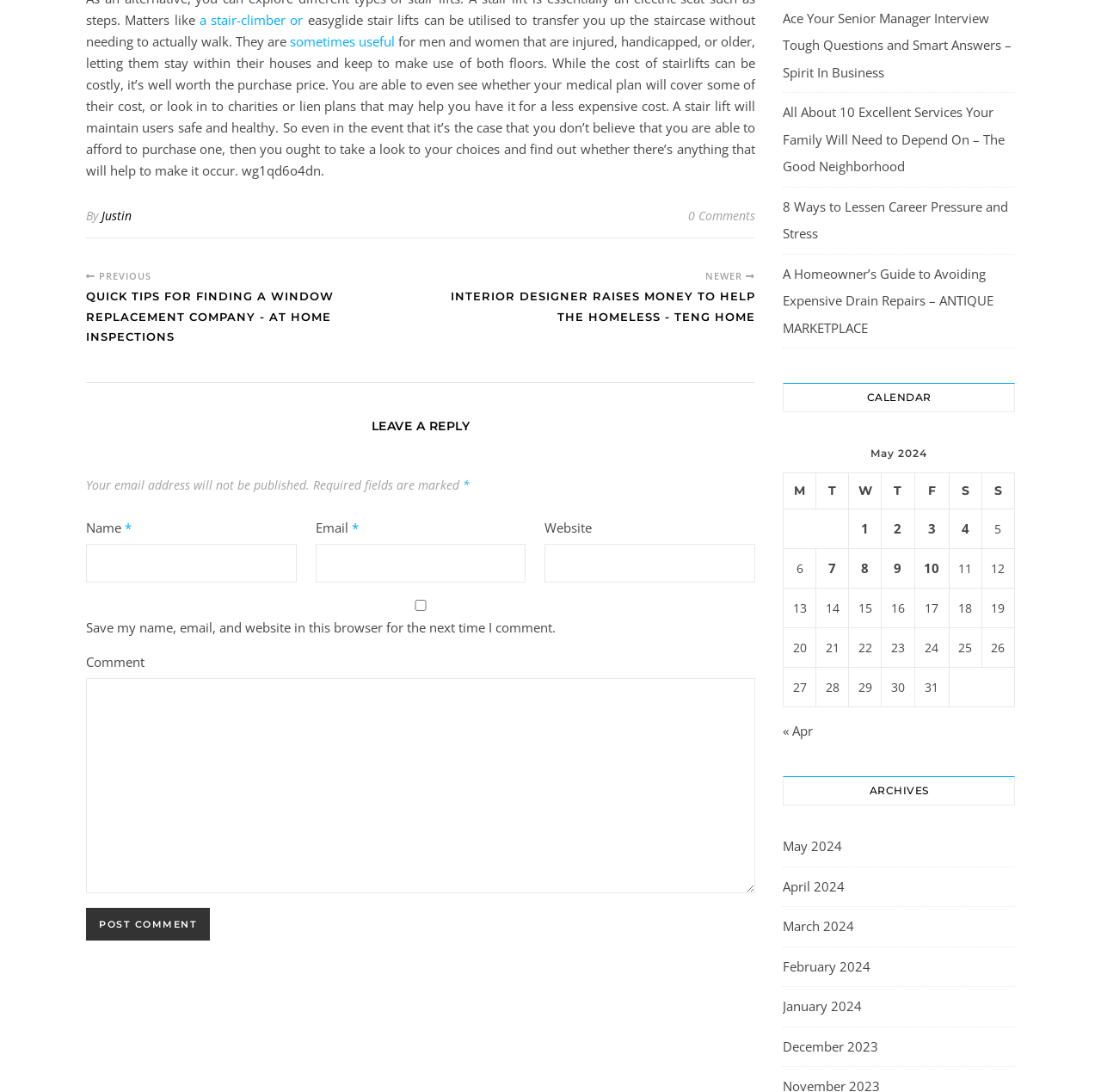Bounding box coordinates must be specified in the format (top-left x, top-left y, bottom-right x, bottom-right y). All values should be floating point numbers between 0 and 1. What are the bounding box coordinates of the UI element described as: parent_node: Email * aria-describedby="email-notes" name="email"

[0.286, 0.498, 0.478, 0.533]